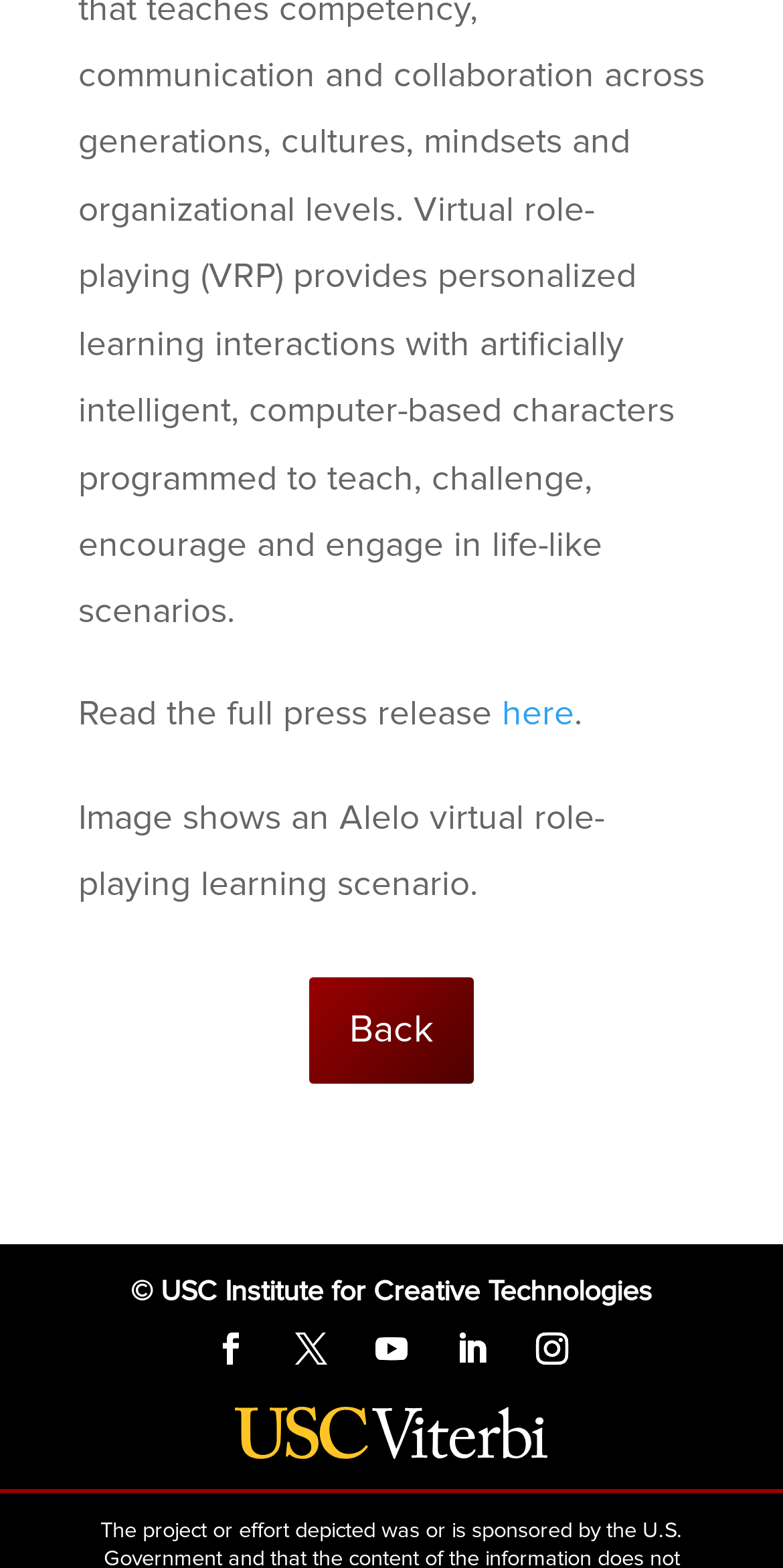Could you locate the bounding box coordinates for the section that should be clicked to accomplish this task: "Read the full press release".

[0.1, 0.442, 0.641, 0.469]